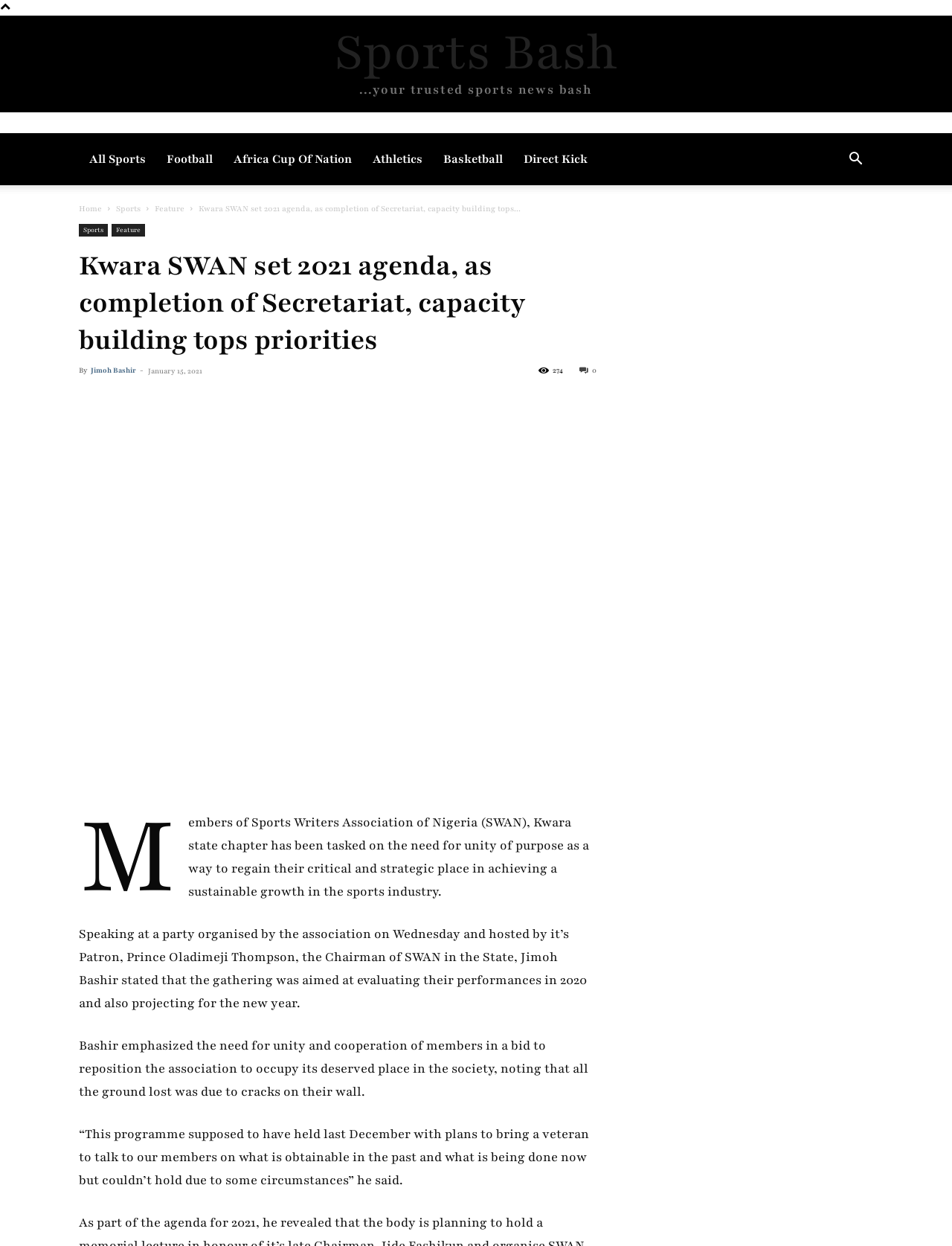By analyzing the image, answer the following question with a detailed response: What is the name of the sports news website?

I determined the answer by looking at the top-left corner of the webpage, where I found a link with the text 'Sports Bash' and a description '...your trusted sports news bash', indicating that it is the name of the sports news website.